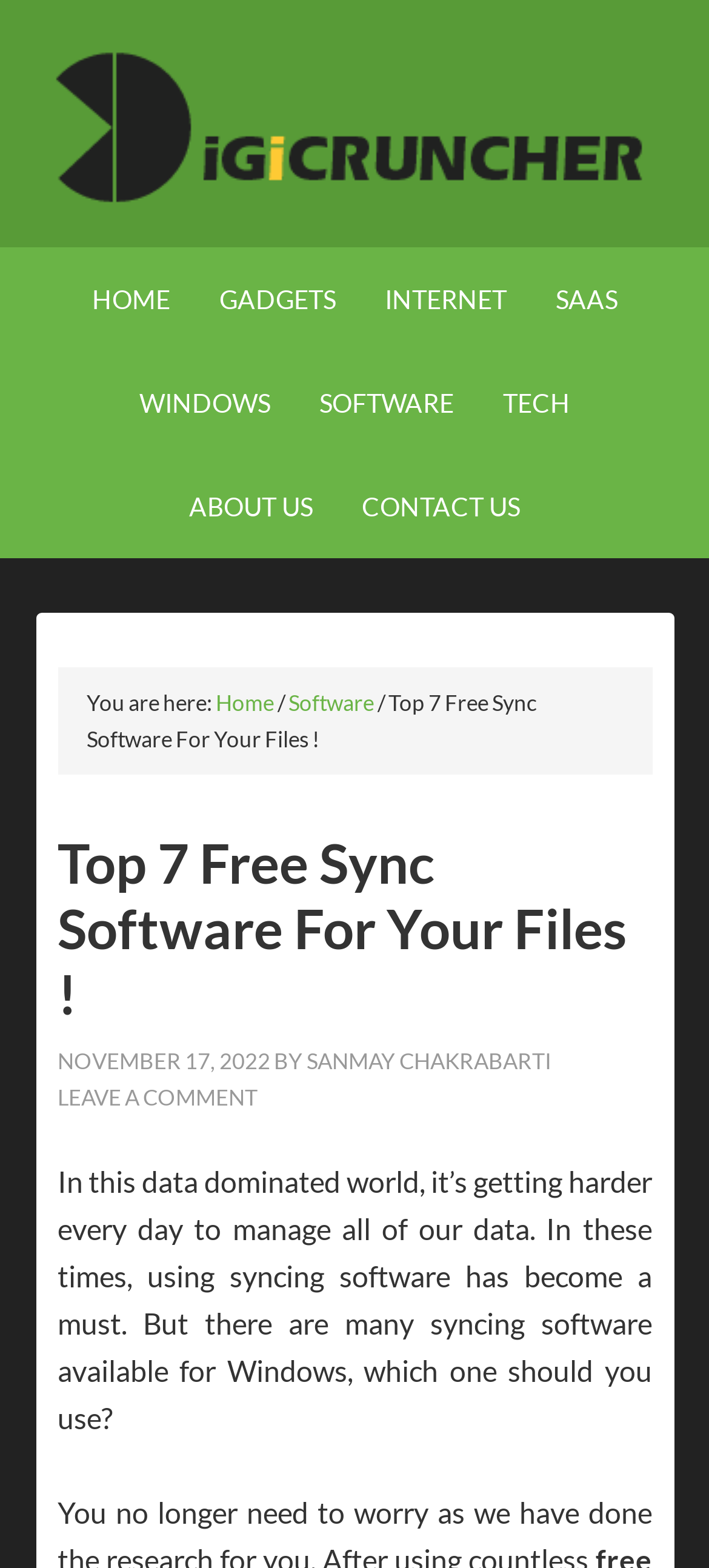Could you provide the bounding box coordinates for the portion of the screen to click to complete this instruction: "check top 7 free sync software"?

[0.081, 0.529, 0.919, 0.654]